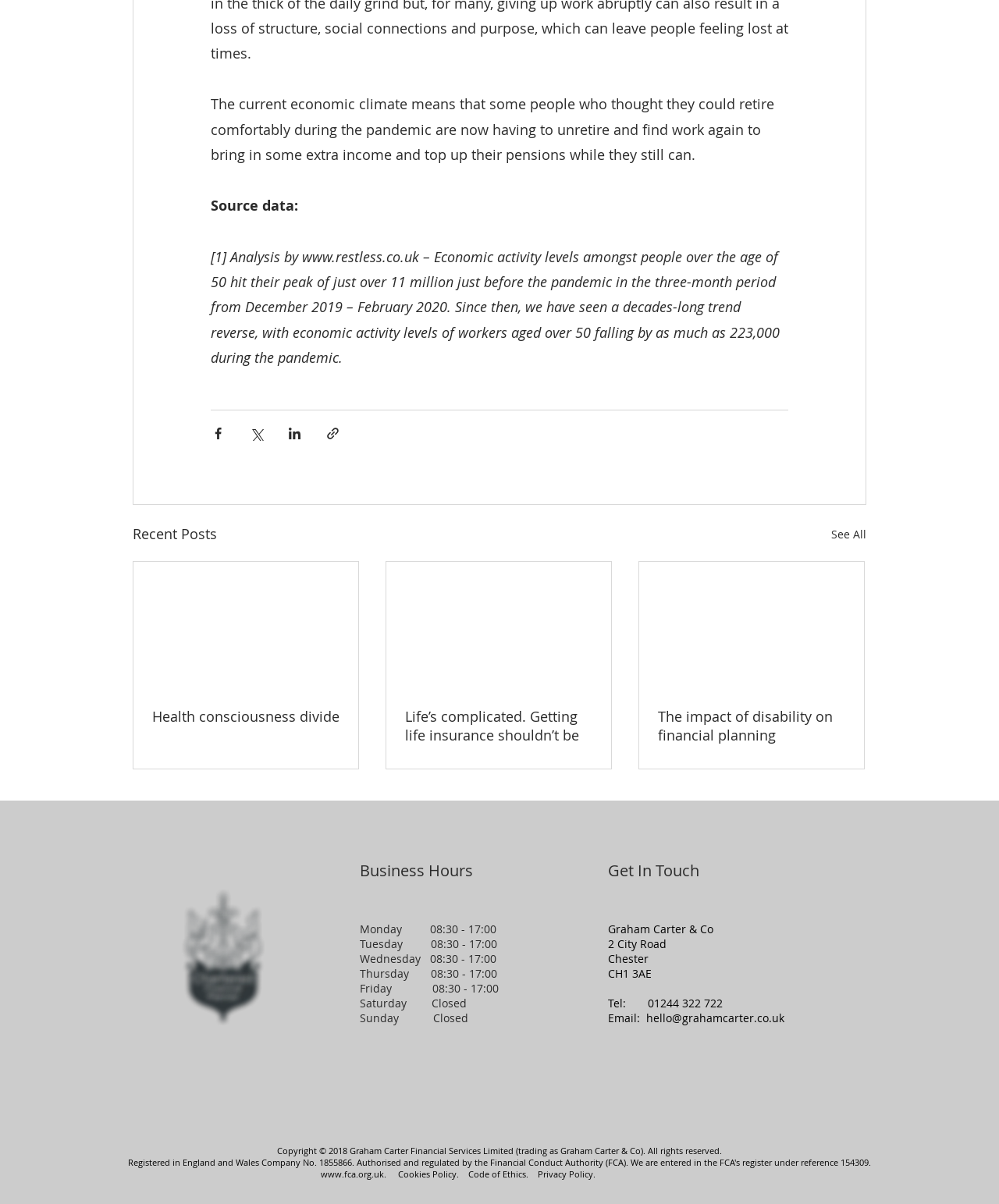Locate the coordinates of the bounding box for the clickable region that fulfills this instruction: "Check business hours".

[0.36, 0.714, 0.473, 0.731]